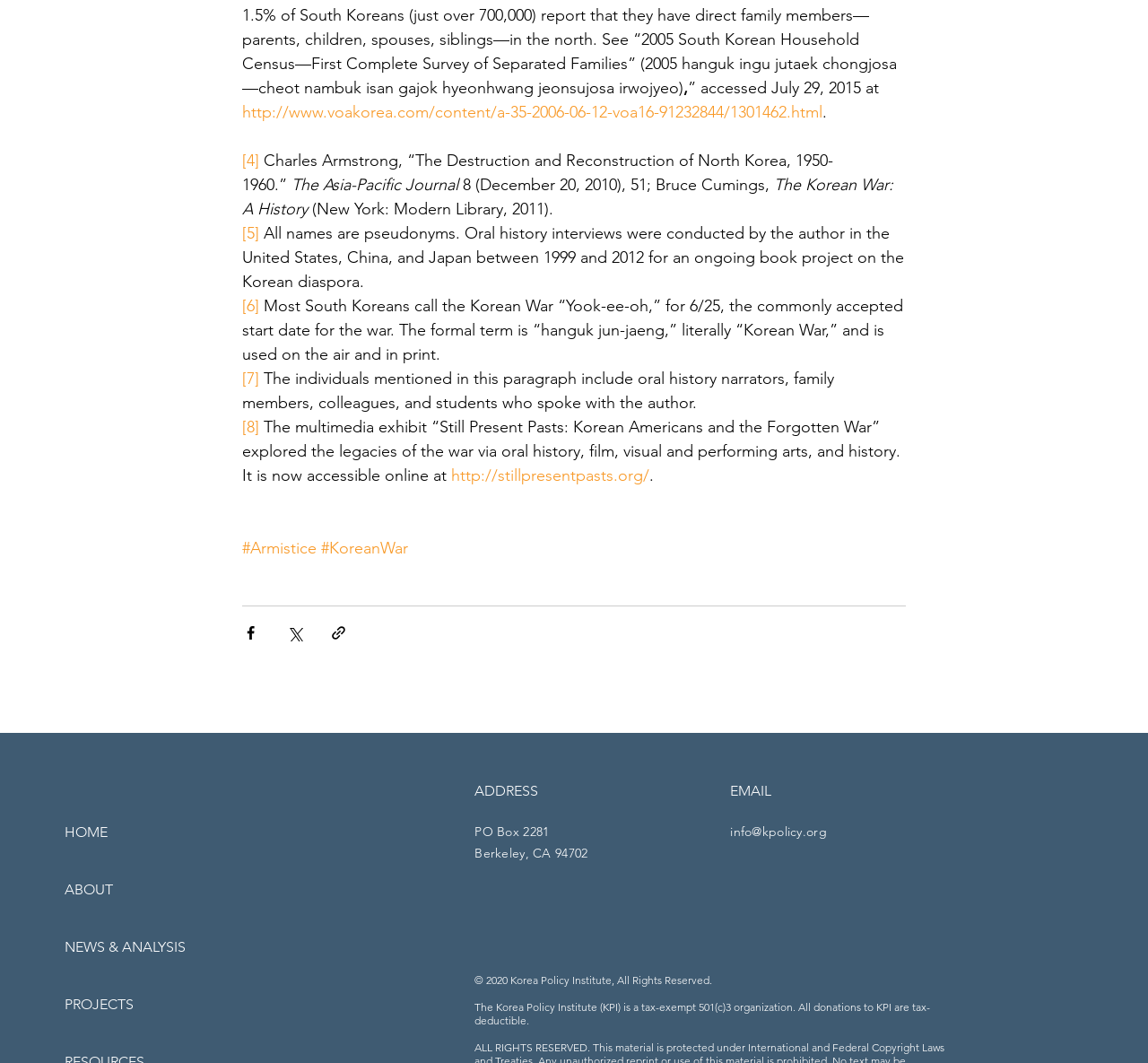Please provide a comprehensive response to the question below by analyzing the image: 
What is the email address of the organization?

I found the answer by looking at the footer section of the webpage, where it lists the email address as 'info@kpolicy.org'.